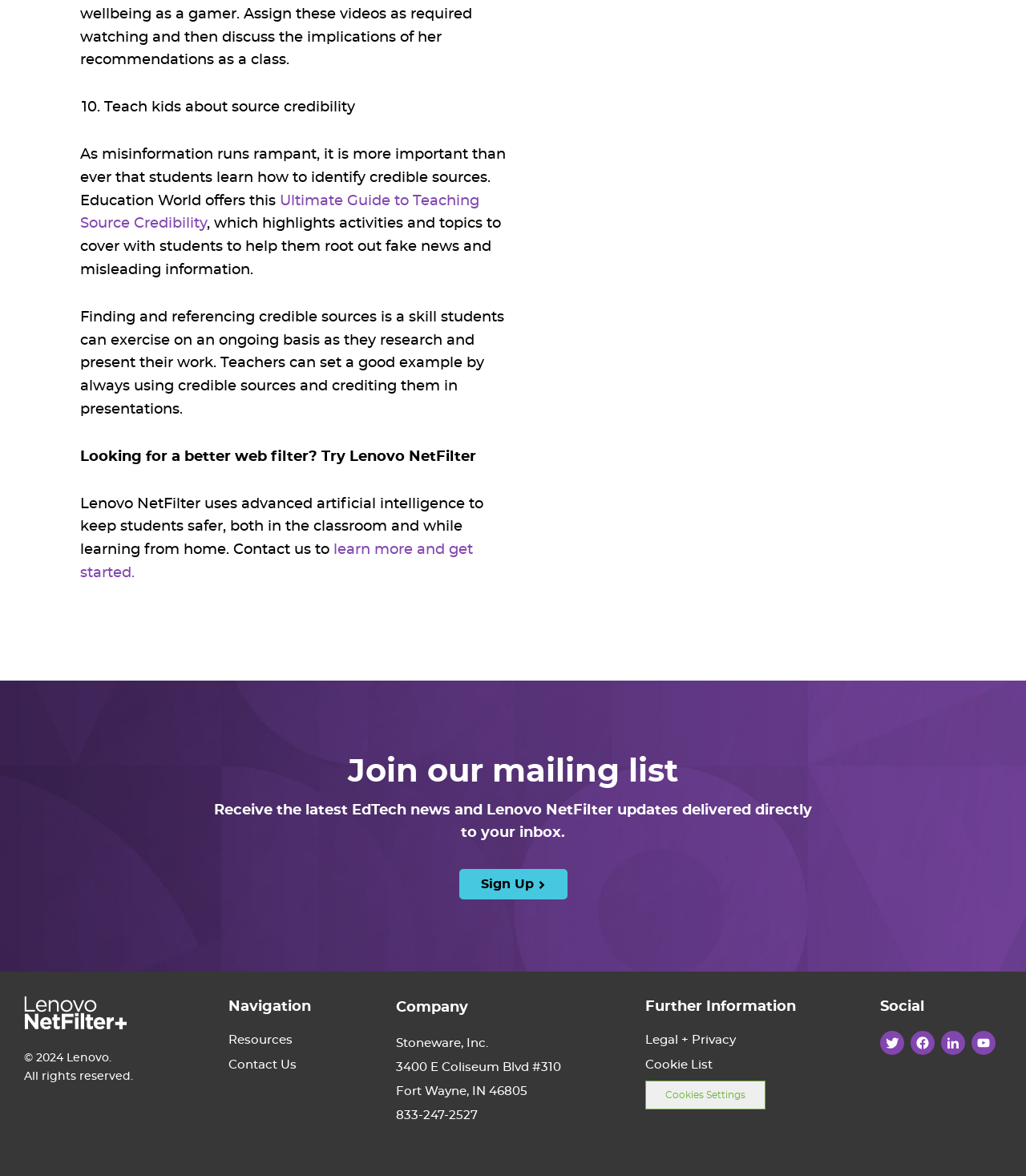Specify the bounding box coordinates of the element's area that should be clicked to execute the given instruction: "Follow on Twitter". The coordinates should be four float numbers between 0 and 1, i.e., [left, top, right, bottom].

[0.858, 0.877, 0.881, 0.897]